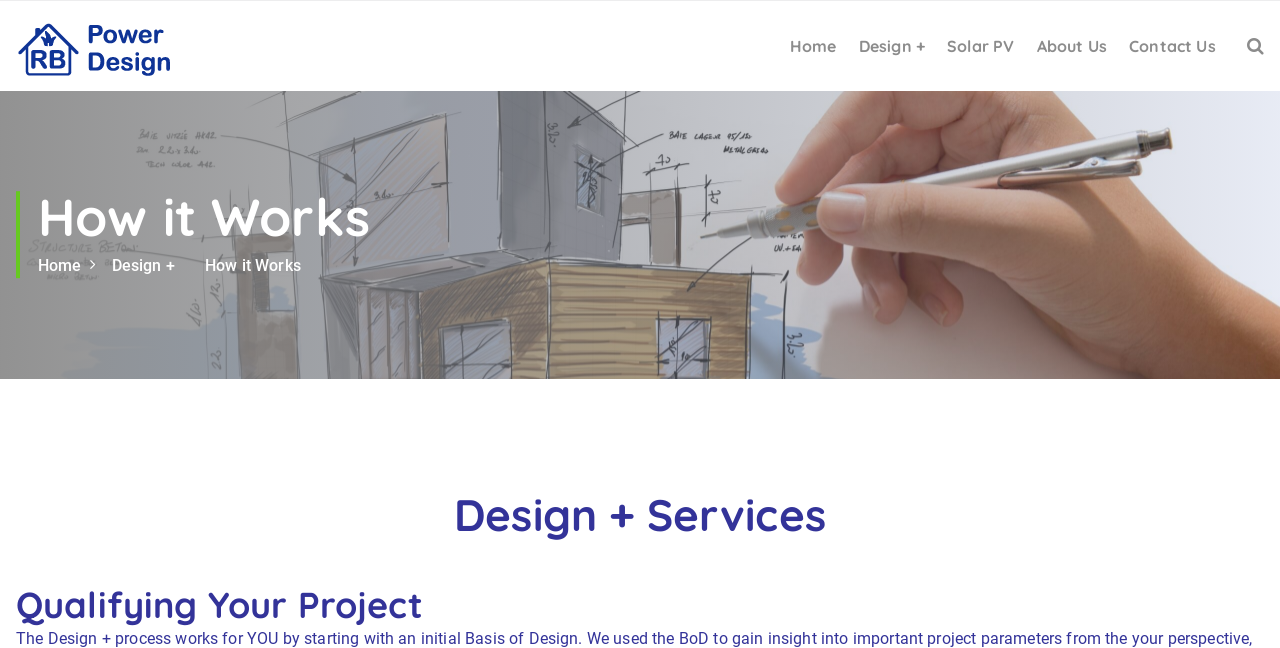Identify the bounding box coordinates of the region that needs to be clicked to carry out this instruction: "Explore Solar PV services". Provide these coordinates as four float numbers ranging from 0 to 1, i.e., [left, top, right, bottom].

[0.74, 0.002, 0.793, 0.14]